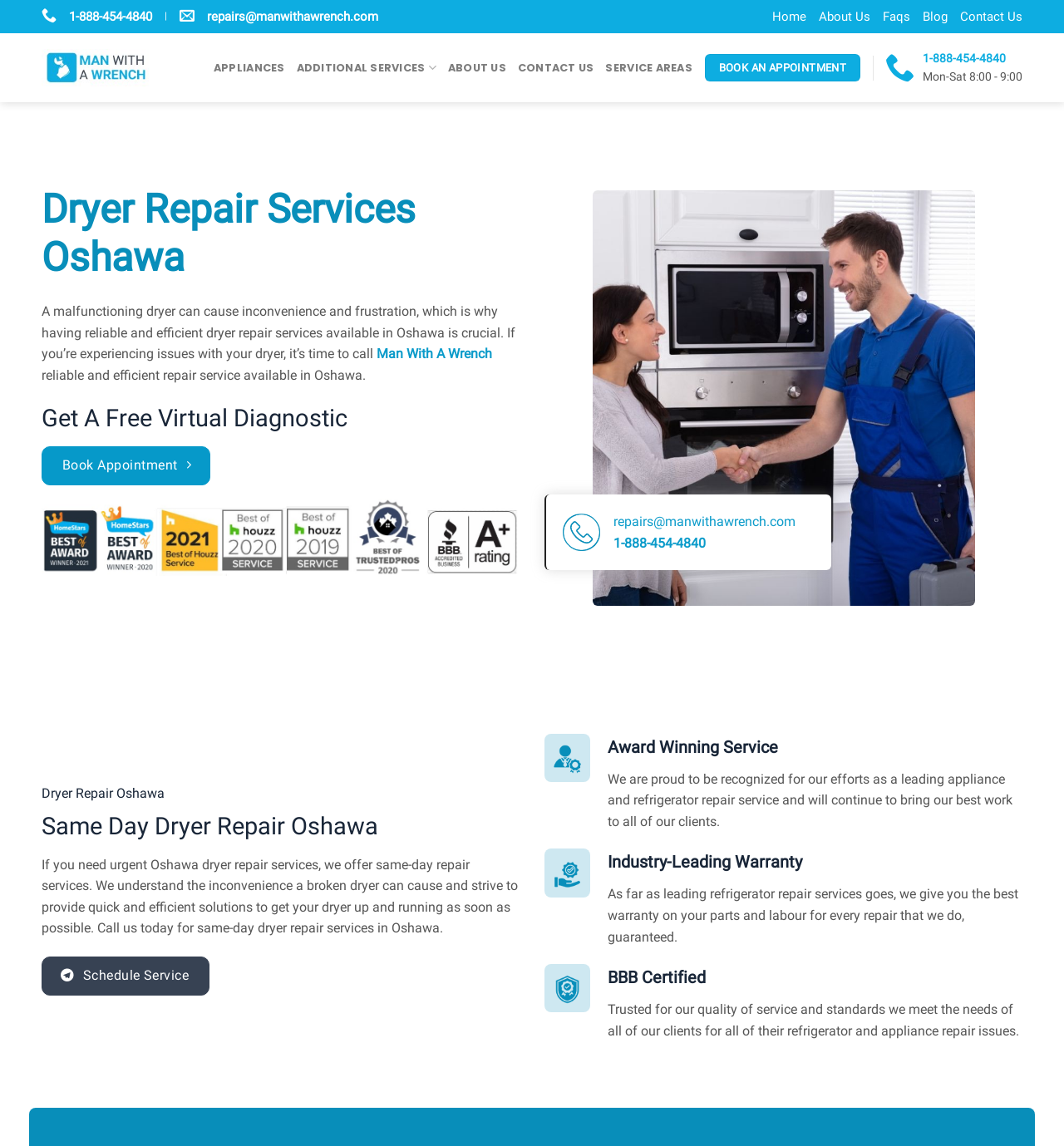Please reply to the following question using a single word or phrase: 
What is the name of the company providing dryer repair services?

Man with a Wrench